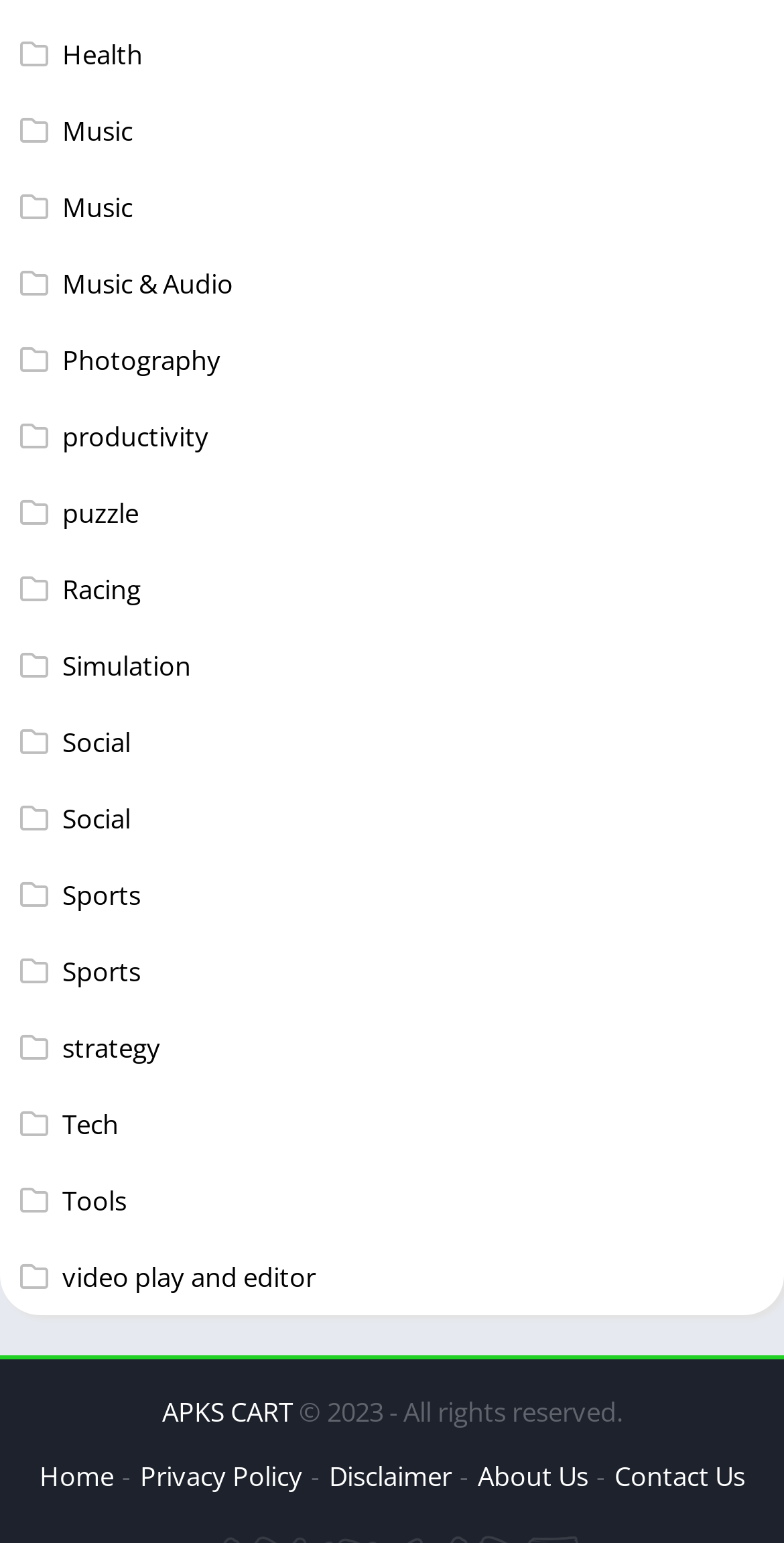Determine the bounding box for the UI element as described: "video play and editor". The coordinates should be represented as four float numbers between 0 and 1, formatted as [left, top, right, bottom].

[0.026, 0.816, 0.403, 0.839]